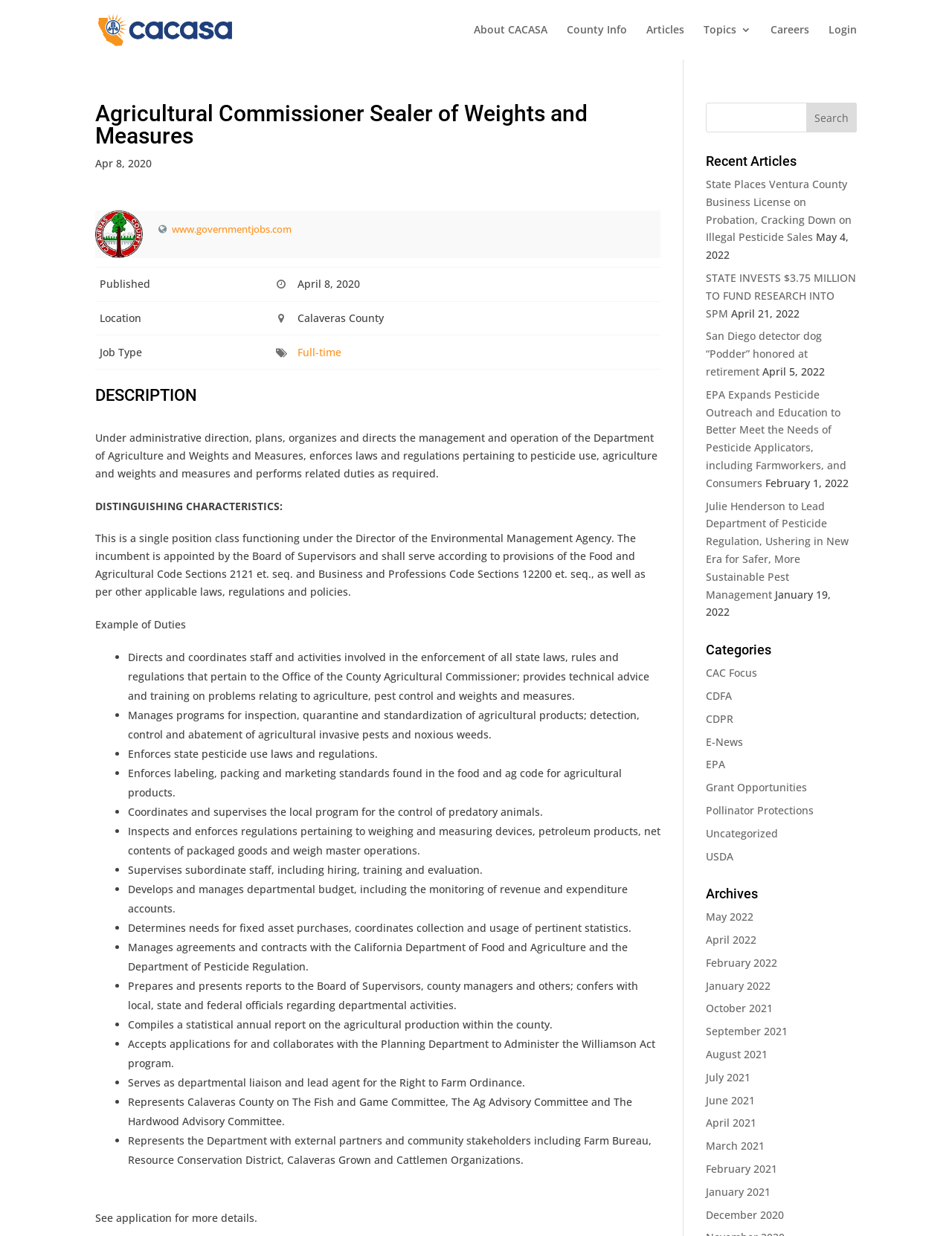What is the name of the county where the Agricultural Commissioner is located?
Based on the image, provide your answer in one word or phrase.

Calaveras County